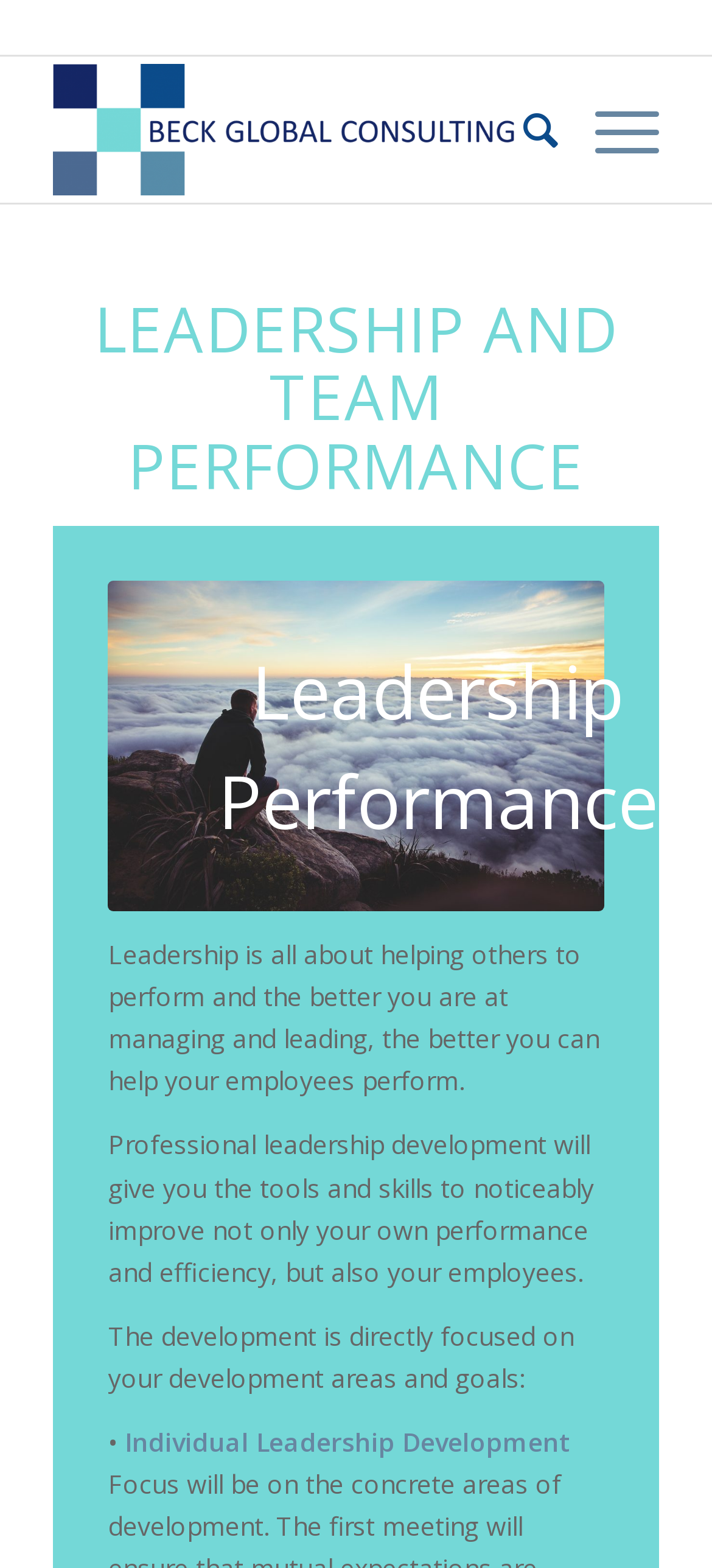Please identify the primary heading of the webpage and give its text content.

LEADERSHIP AND TEAM PERFORMANCE